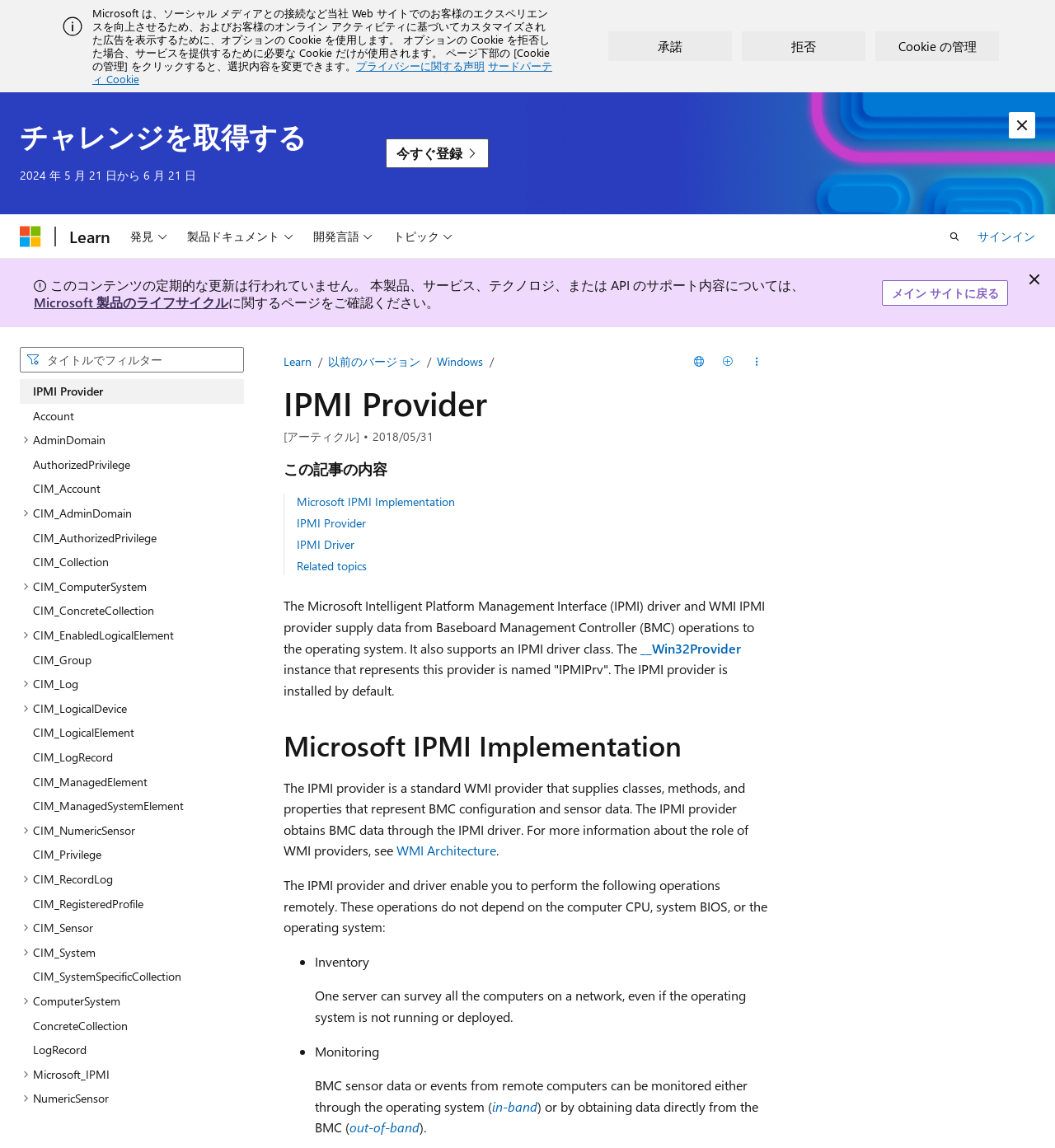Determine the bounding box for the UI element described here: "Related topics".

[0.281, 0.486, 0.348, 0.5]